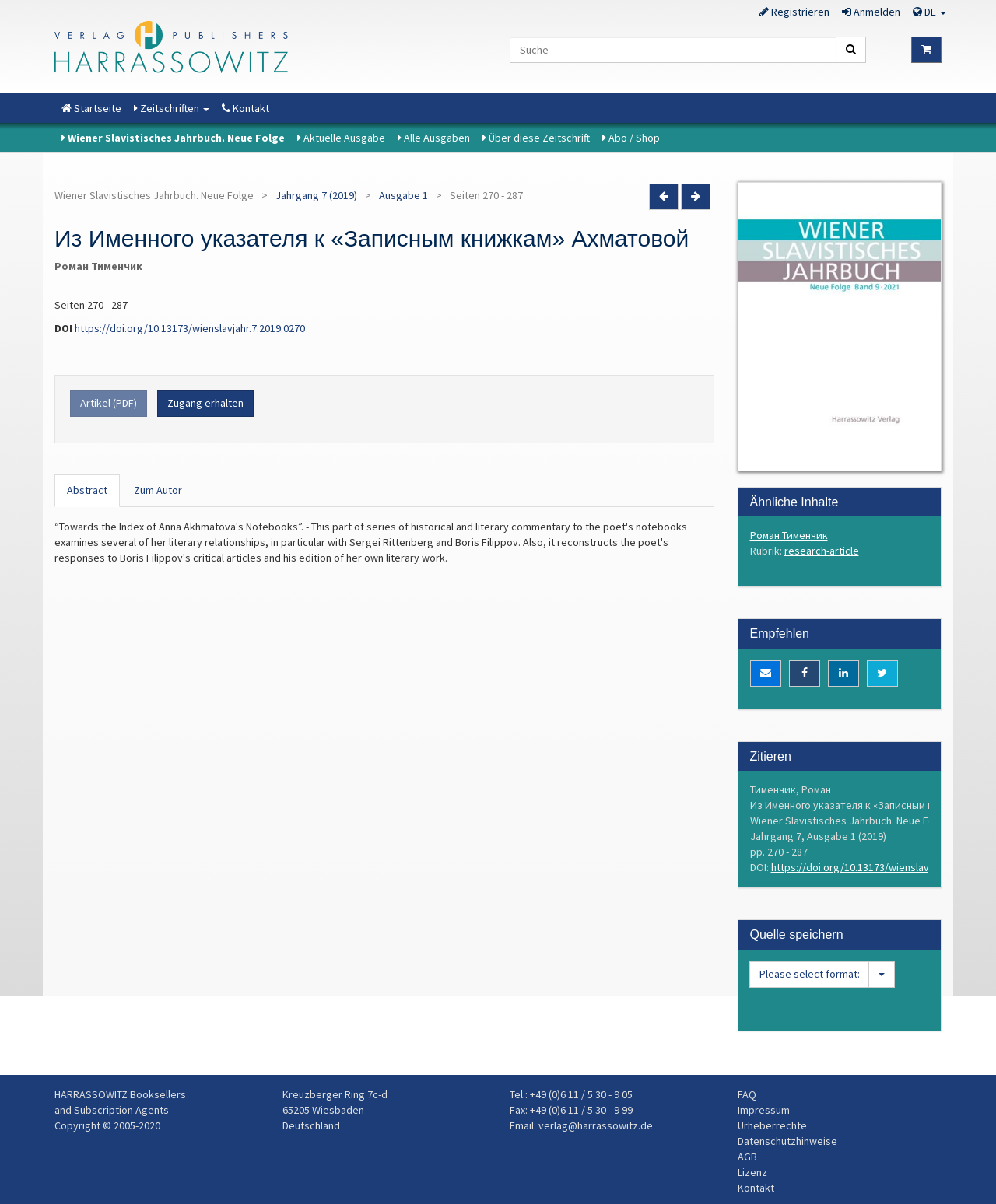Locate the bounding box coordinates of the area where you should click to accomplish the instruction: "register an account".

[0.756, 0.001, 0.839, 0.019]